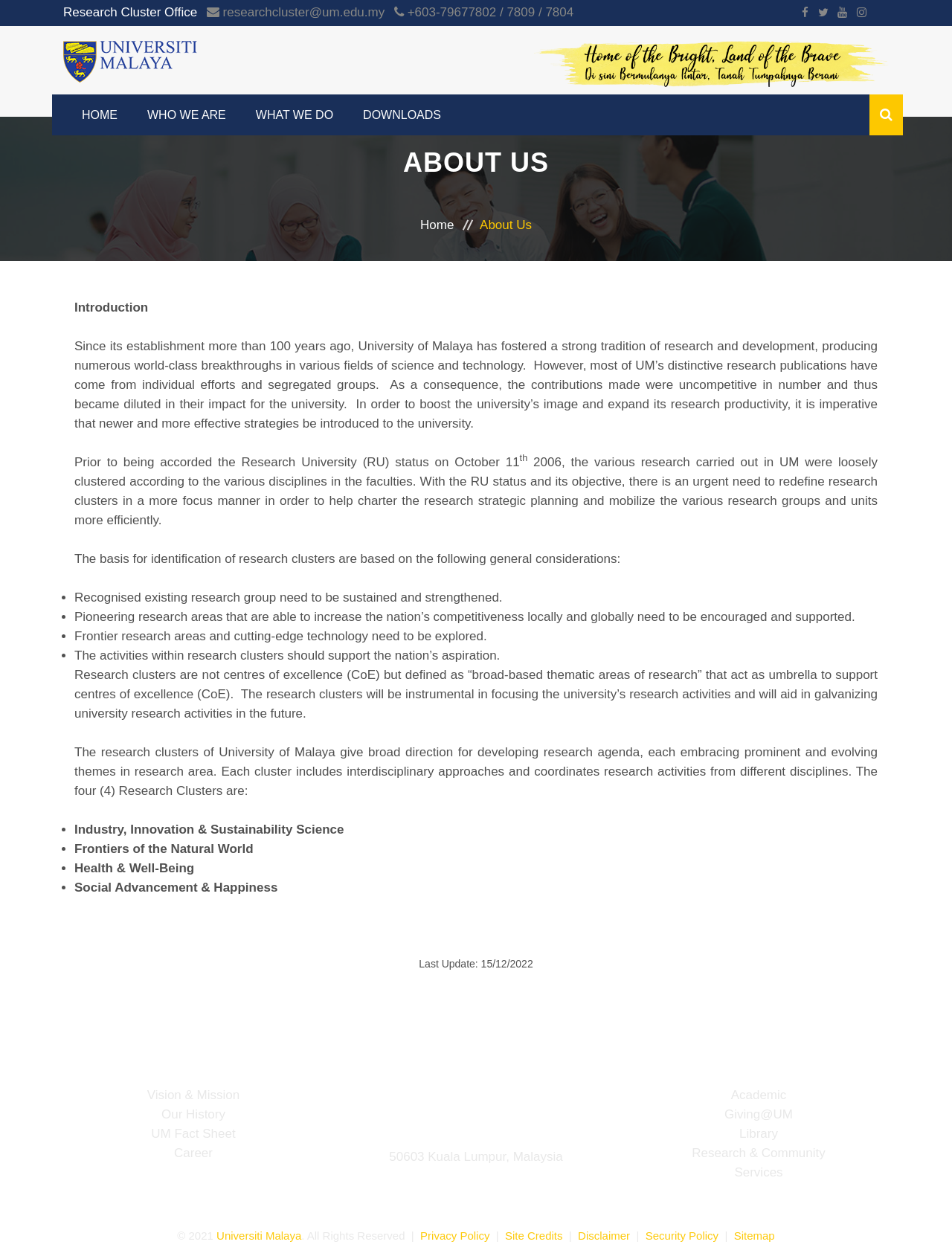Find the bounding box coordinates of the element you need to click on to perform this action: 'Go to the WHAT WE DO page'. The coordinates should be represented by four float values between 0 and 1, in the format [left, top, right, bottom].

[0.269, 0.075, 0.35, 0.107]